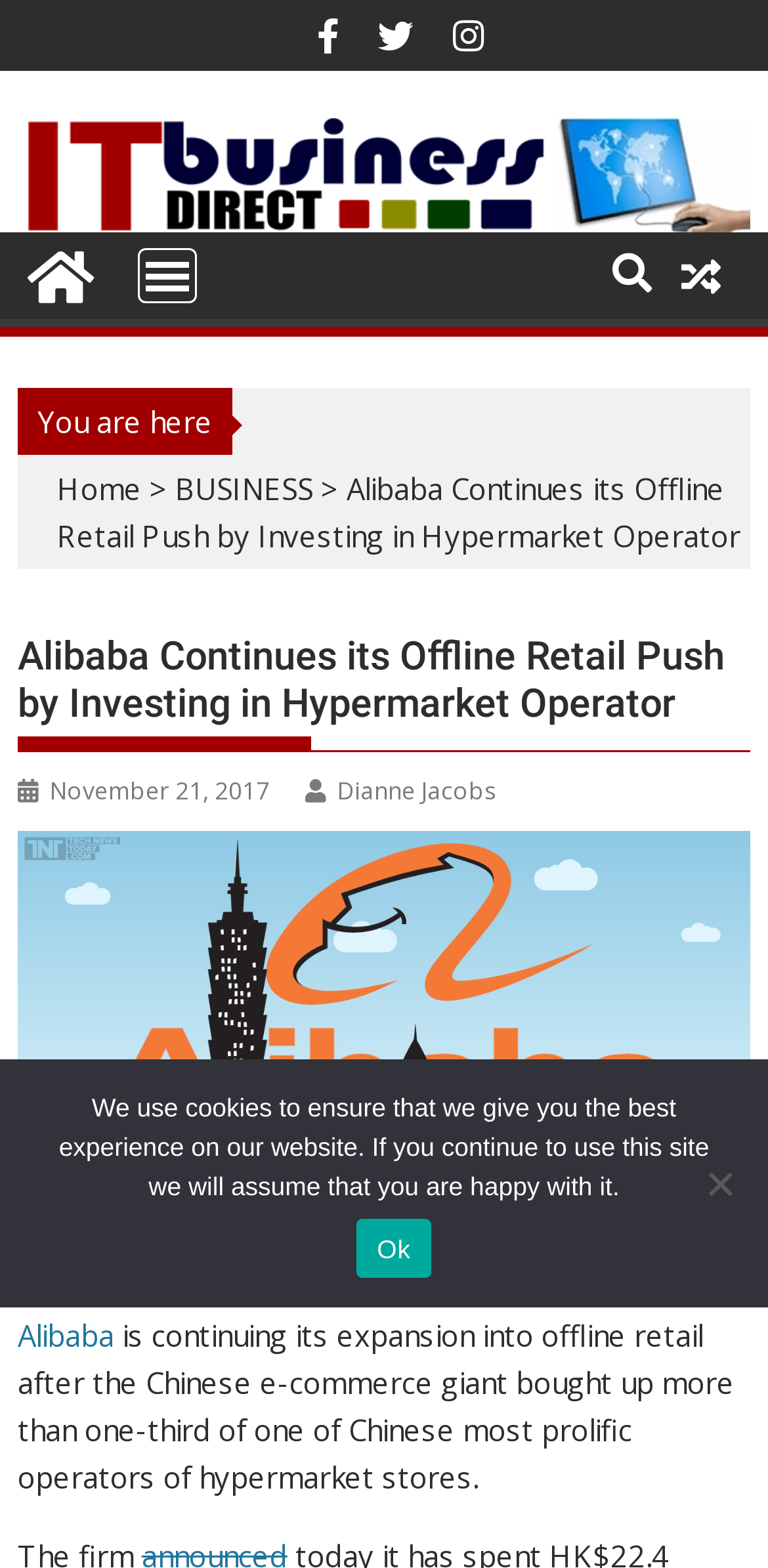From the webpage screenshot, predict the bounding box coordinates (top-left x, top-left y, bottom-right x, bottom-right y) for the UI element described here: BUSINESS

[0.228, 0.299, 0.407, 0.325]